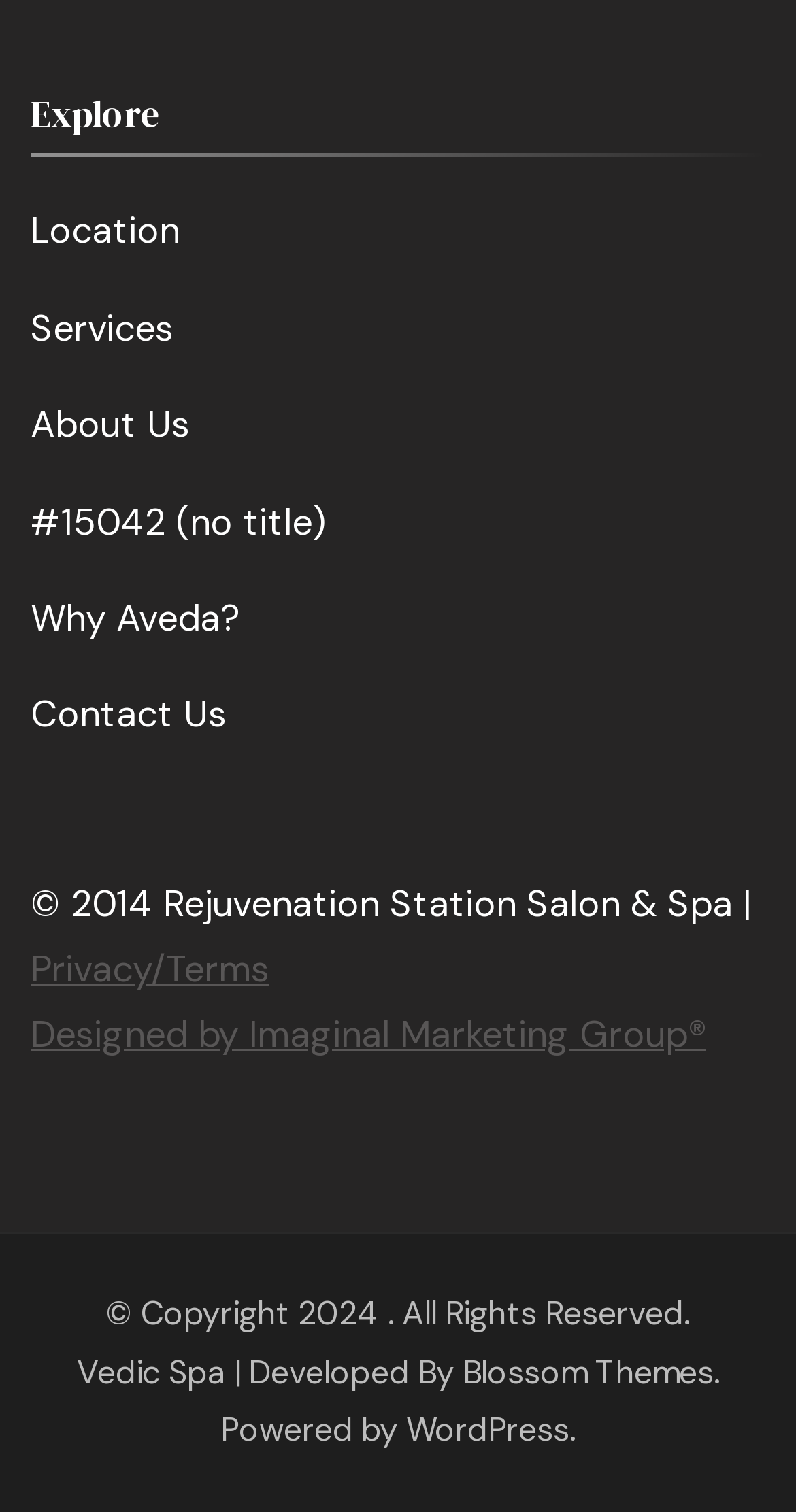Find the bounding box coordinates of the clickable region needed to perform the following instruction: "visit Winchester CTC website". The coordinates should be provided as four float numbers between 0 and 1, i.e., [left, top, right, bottom].

None